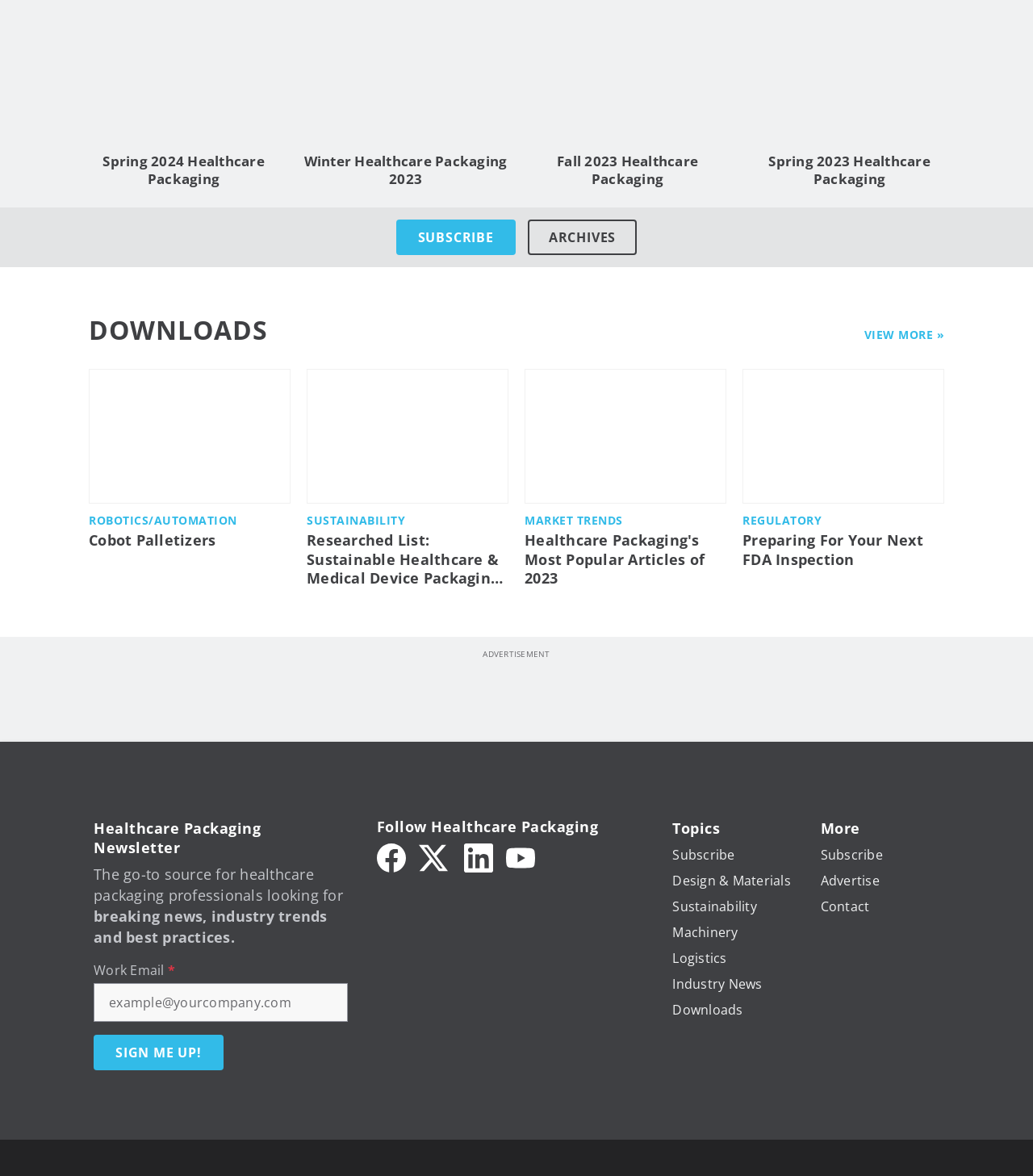Extract the bounding box for the UI element that matches this description: "Logistics".

[0.651, 0.807, 0.704, 0.822]